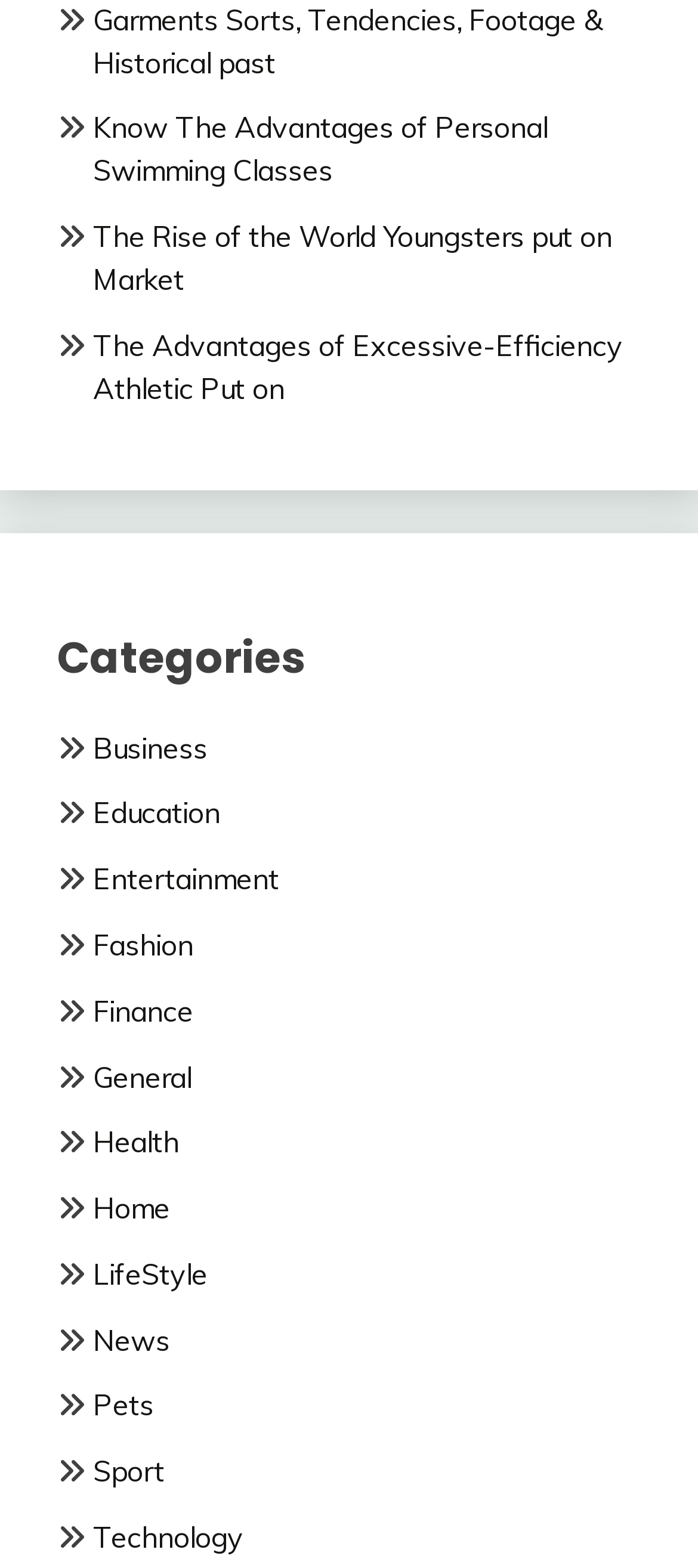Use a single word or phrase to answer the question:
What is the topic of the first link on the webpage?

Garments